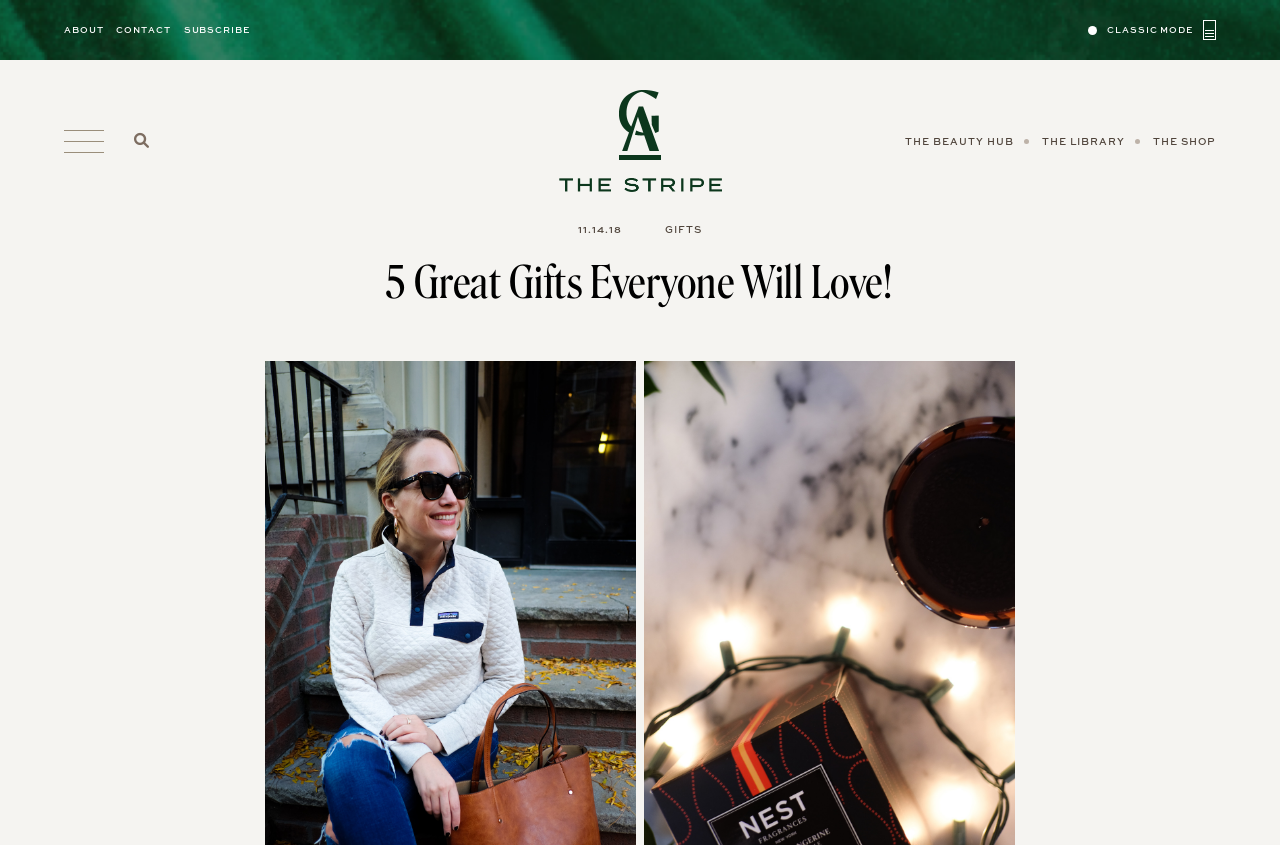What is the date of the article?
Refer to the screenshot and deliver a thorough answer to the question presented.

I found the date of the article by looking at the static text '11.14.18' above the heading '5 Great Gifts Everyone Will Love!'.